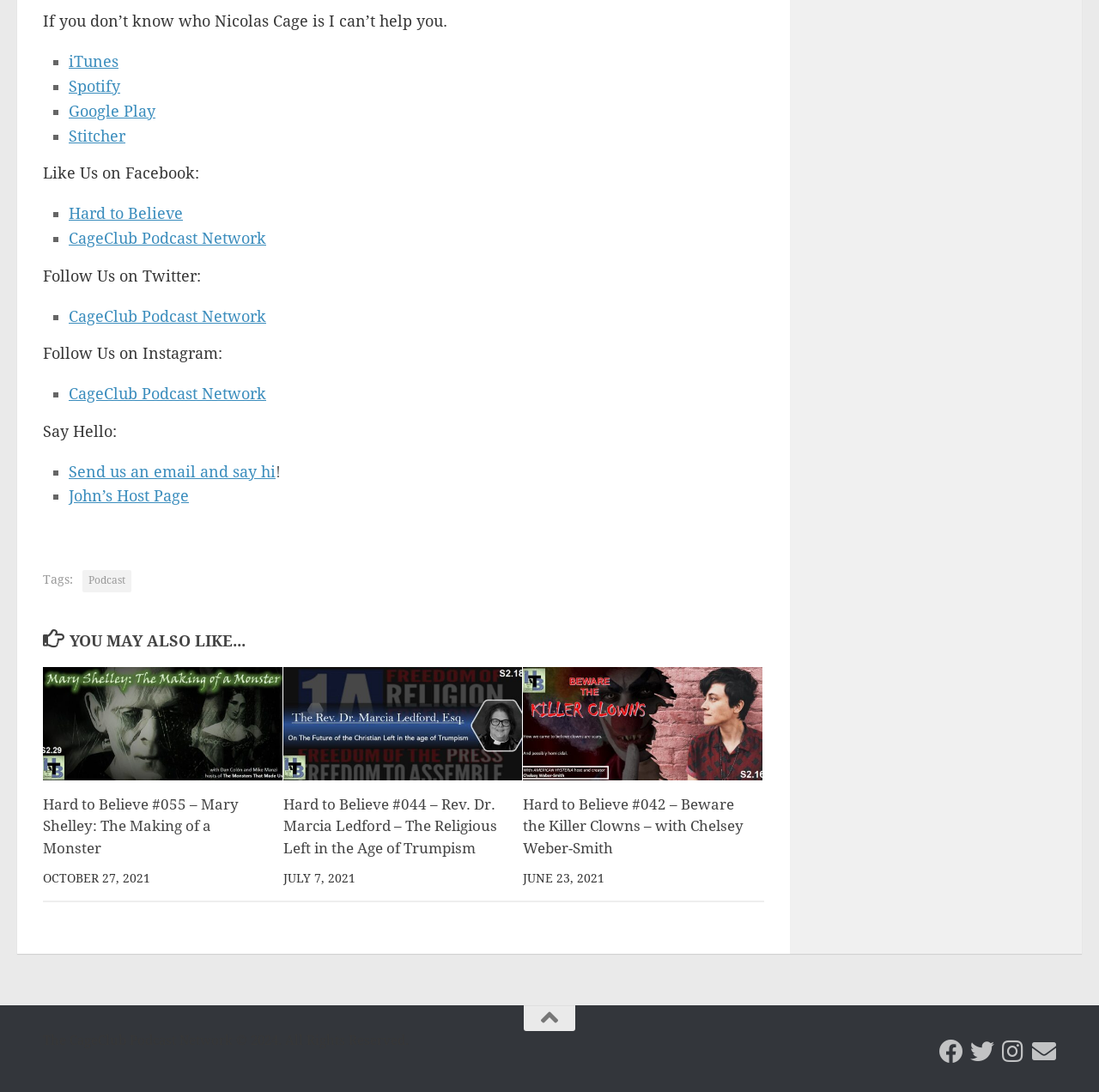Highlight the bounding box of the UI element that corresponds to this description: "CageClub Podcast Network".

[0.062, 0.21, 0.242, 0.226]